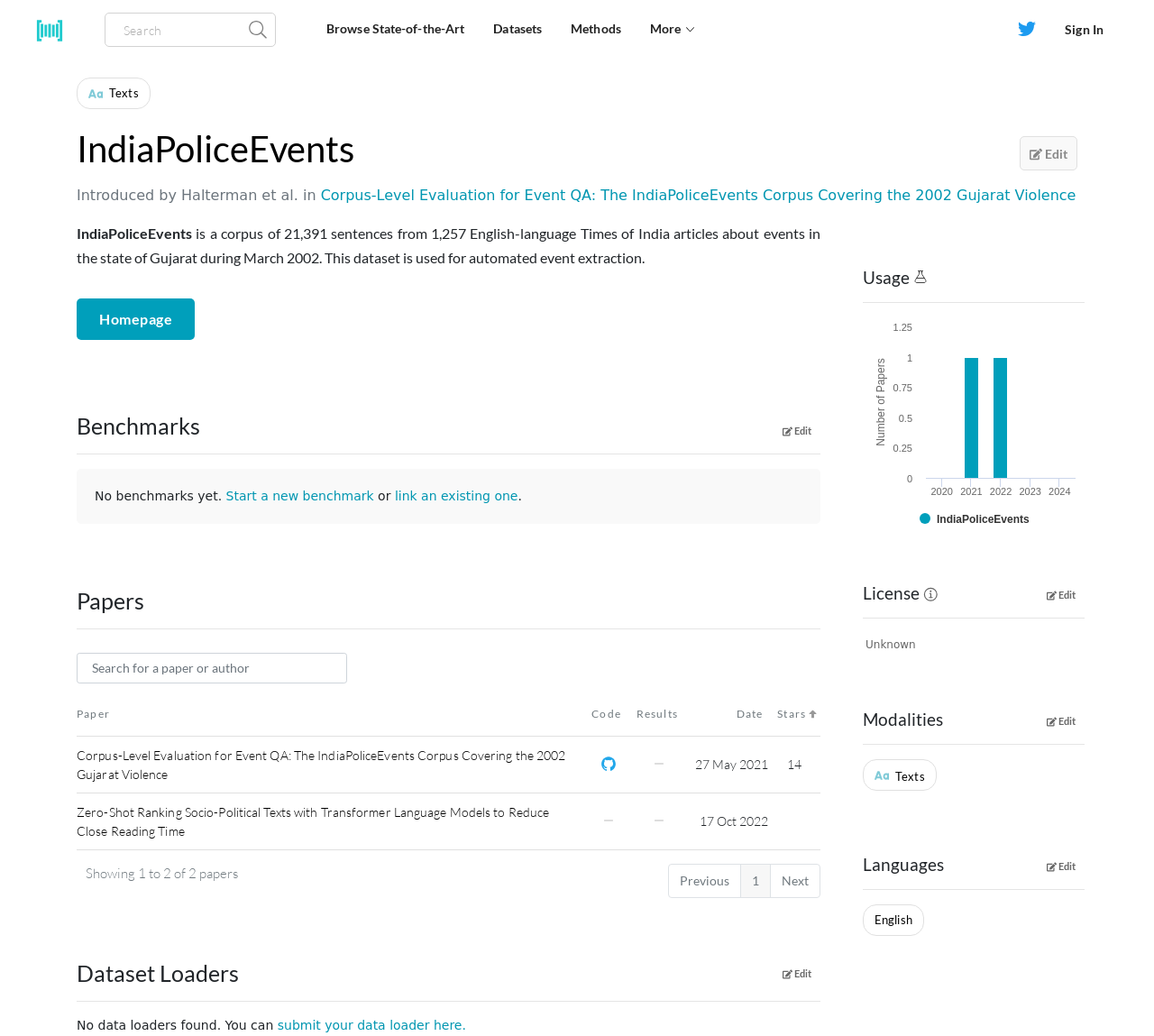Could you specify the bounding box coordinates for the clickable section to complete the following instruction: "Check Privacy Policy"?

None